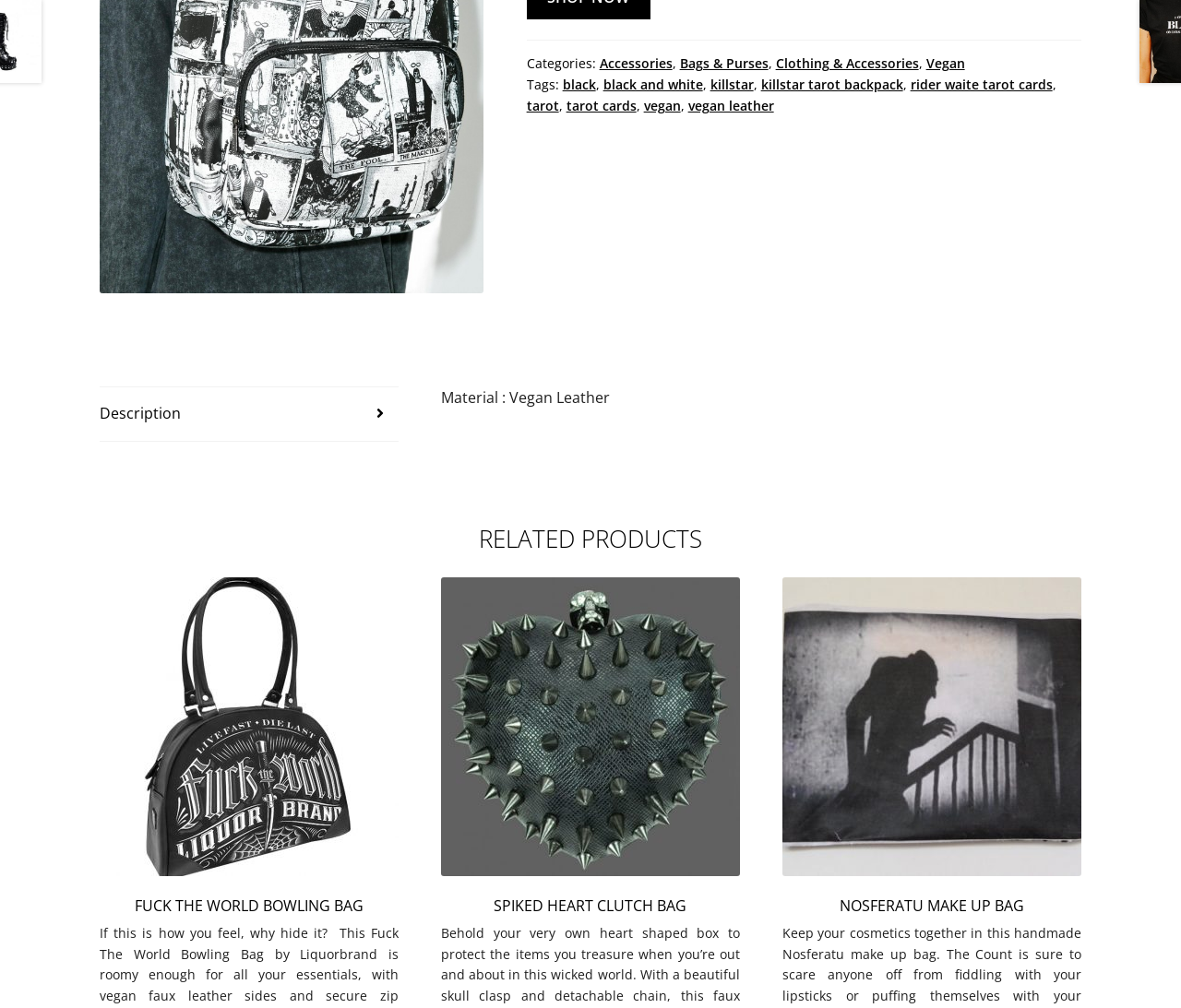Locate the bounding box coordinates for the element described below: "vegan leather". The coordinates must be four float values between 0 and 1, formatted as [left, top, right, bottom].

[0.583, 0.096, 0.655, 0.113]